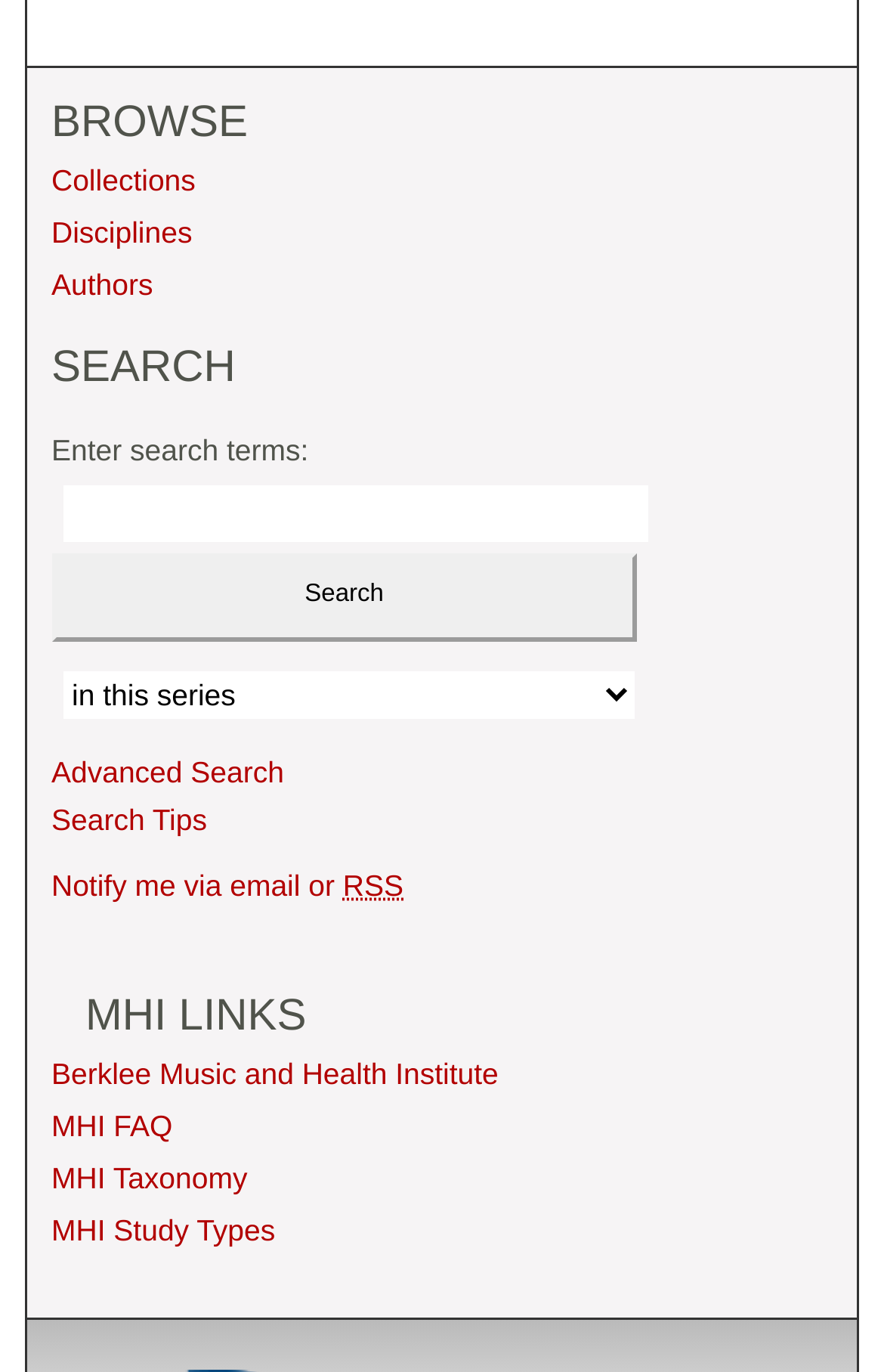Utilize the information from the image to answer the question in detail:
What is the function of the button next to the textbox?

The button next to the textbox has the text 'Search', indicating that its function is to initiate a search based on the terms entered in the textbox.